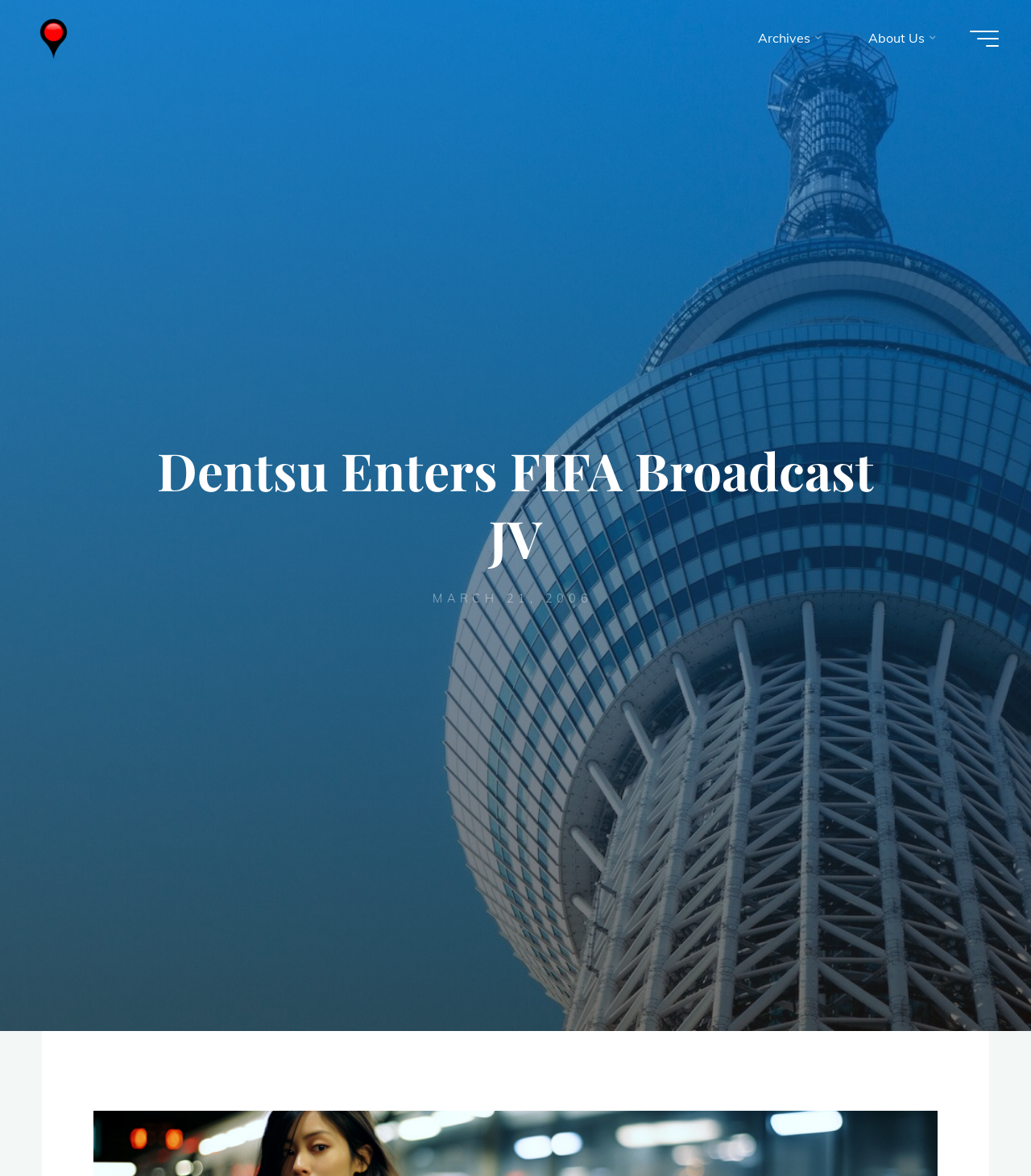What is the purpose of the 'Back to Top' button?
Using the visual information, reply with a single word or short phrase.

To scroll back to the top